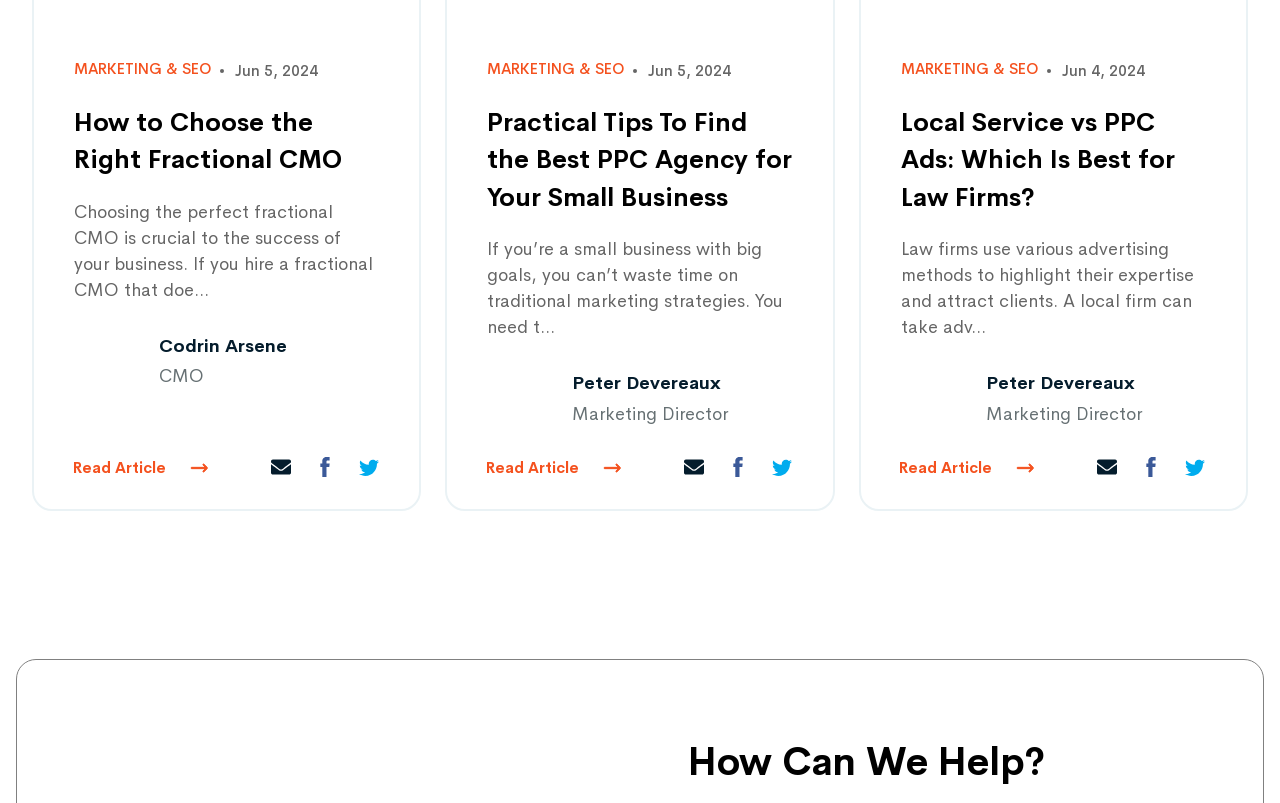Please determine the bounding box coordinates of the element to click in order to execute the following instruction: "Learn about 'Local Service vs PPC Ads: Which Is Best for Law Firms?'". The coordinates should be four float numbers between 0 and 1, specified as [left, top, right, bottom].

[0.702, 0.57, 0.808, 0.594]